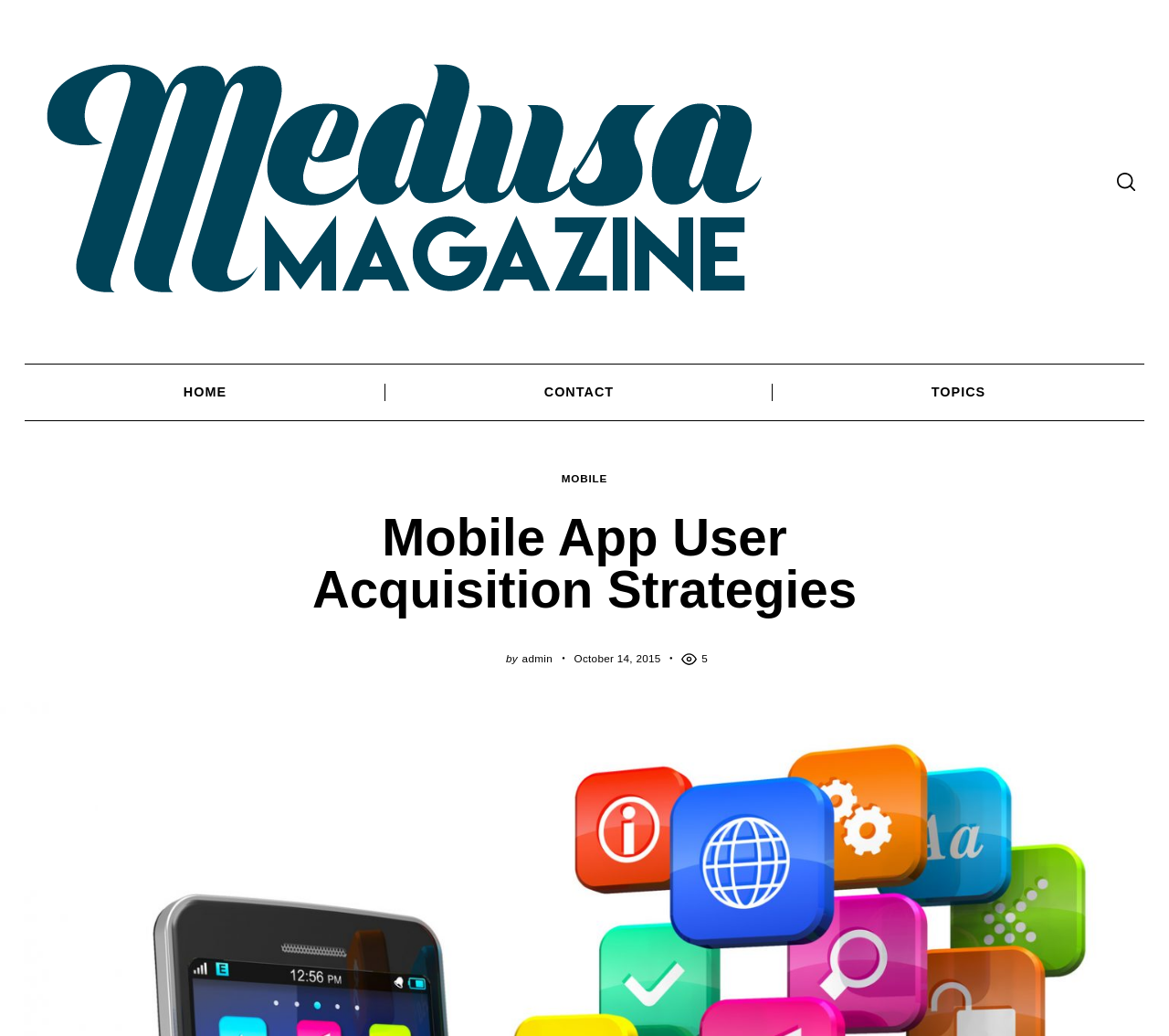What is the name of the image on the top left?
Provide a detailed answer to the question using information from the image.

The image on the top left is identified by its OCR text 'Medusa', which is also the link text. The image is located at the top left corner of the webpage, with a bounding box coordinate of [0.021, 0.024, 0.666, 0.327].